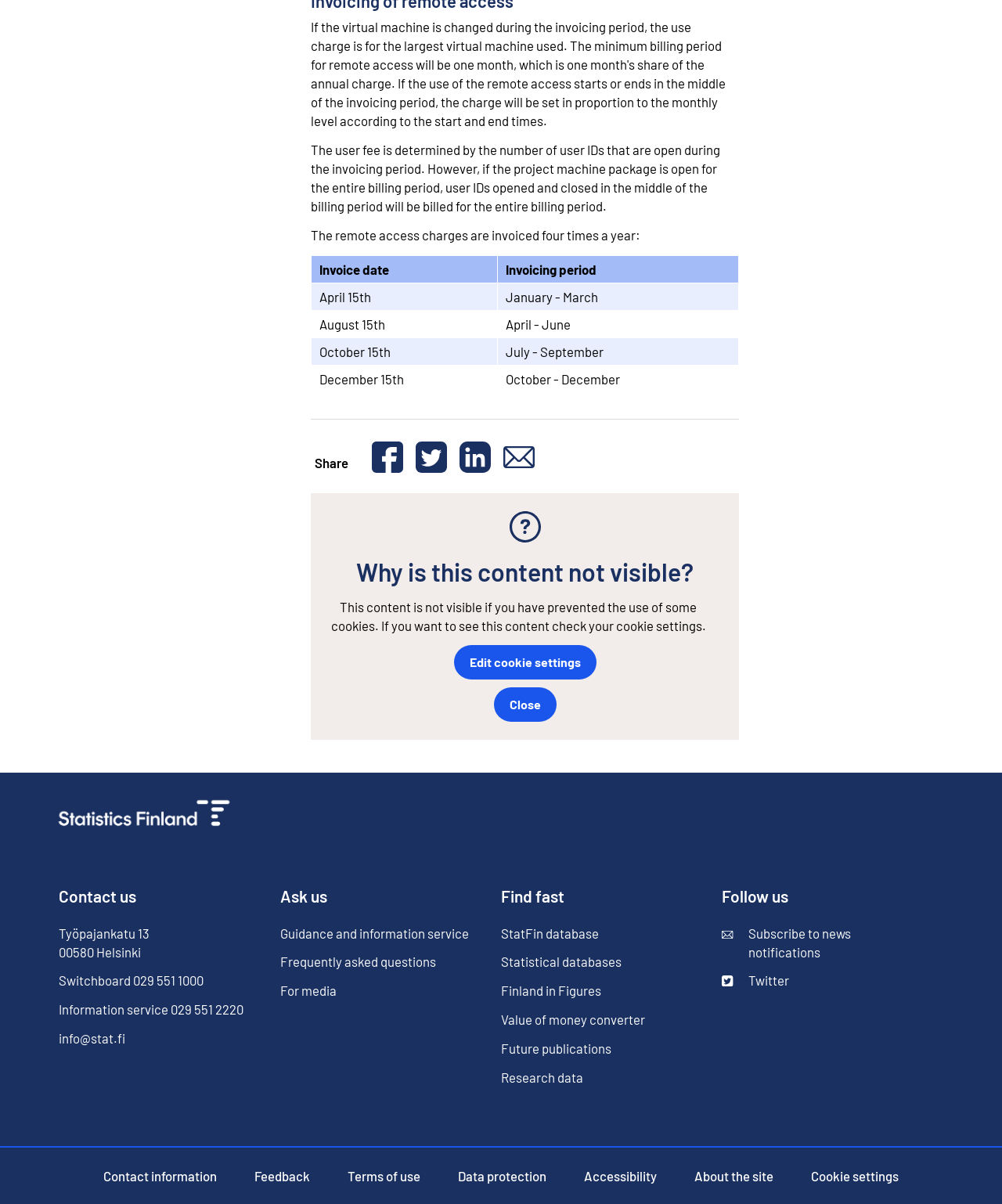Using the information from the screenshot, answer the following question thoroughly:
What can be done if some content is not visible?

The question is asking about the solution if some content is not visible. According to the webpage, if some content is not visible, it may be because some cookies are prevented from being used. In this case, the user can check their cookie settings, as suggested by the StaticText element with ID 1558 and the button with ID 1340.